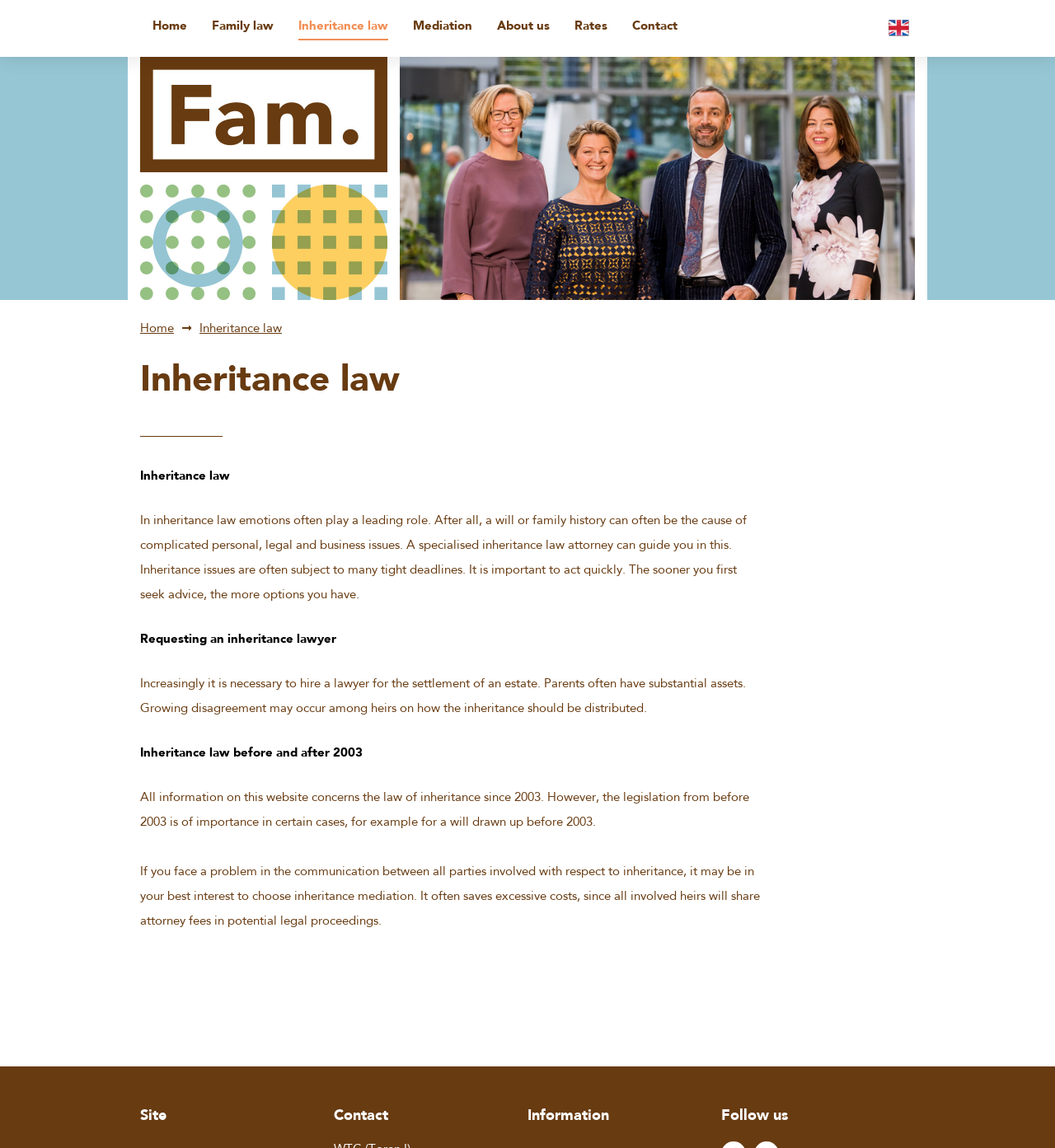Reply to the question with a single word or phrase:
What is the language of the webpage?

English